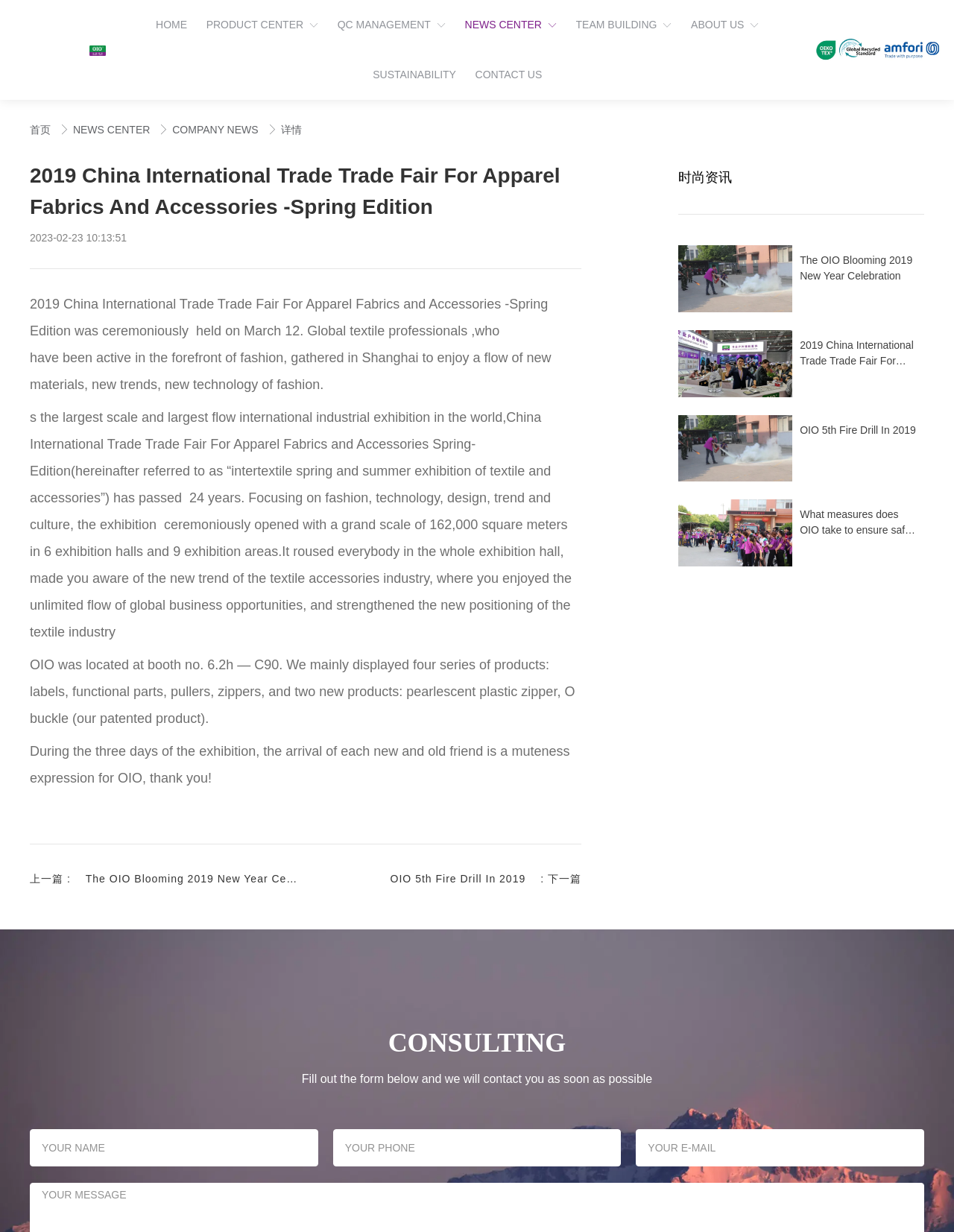Please identify the coordinates of the bounding box that should be clicked to fulfill this instruction: "Click the HOME link".

[0.153, 0.0, 0.206, 0.041]